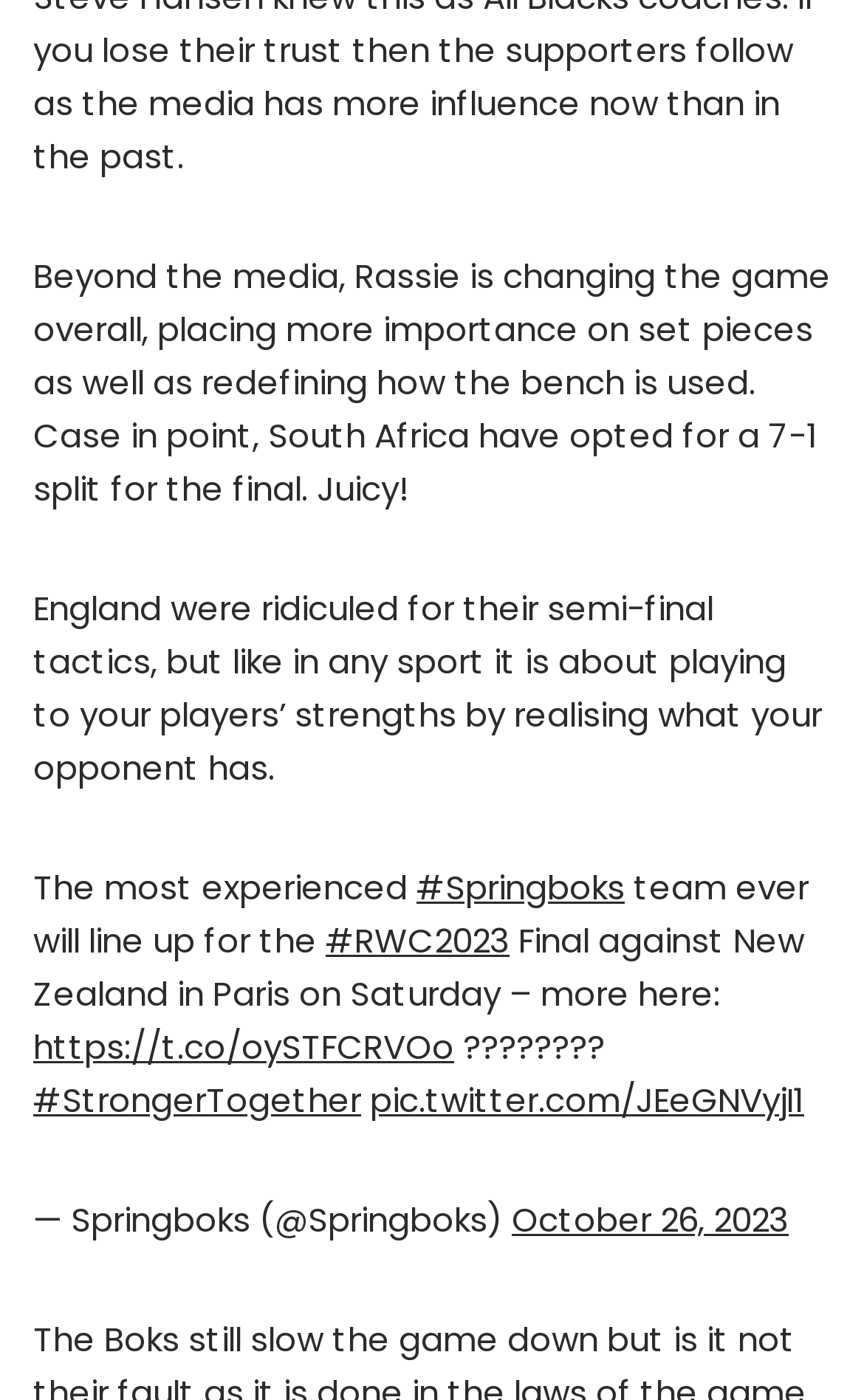What is the date of the tweet?
Answer briefly with a single word or phrase based on the image.

October 26, 2023